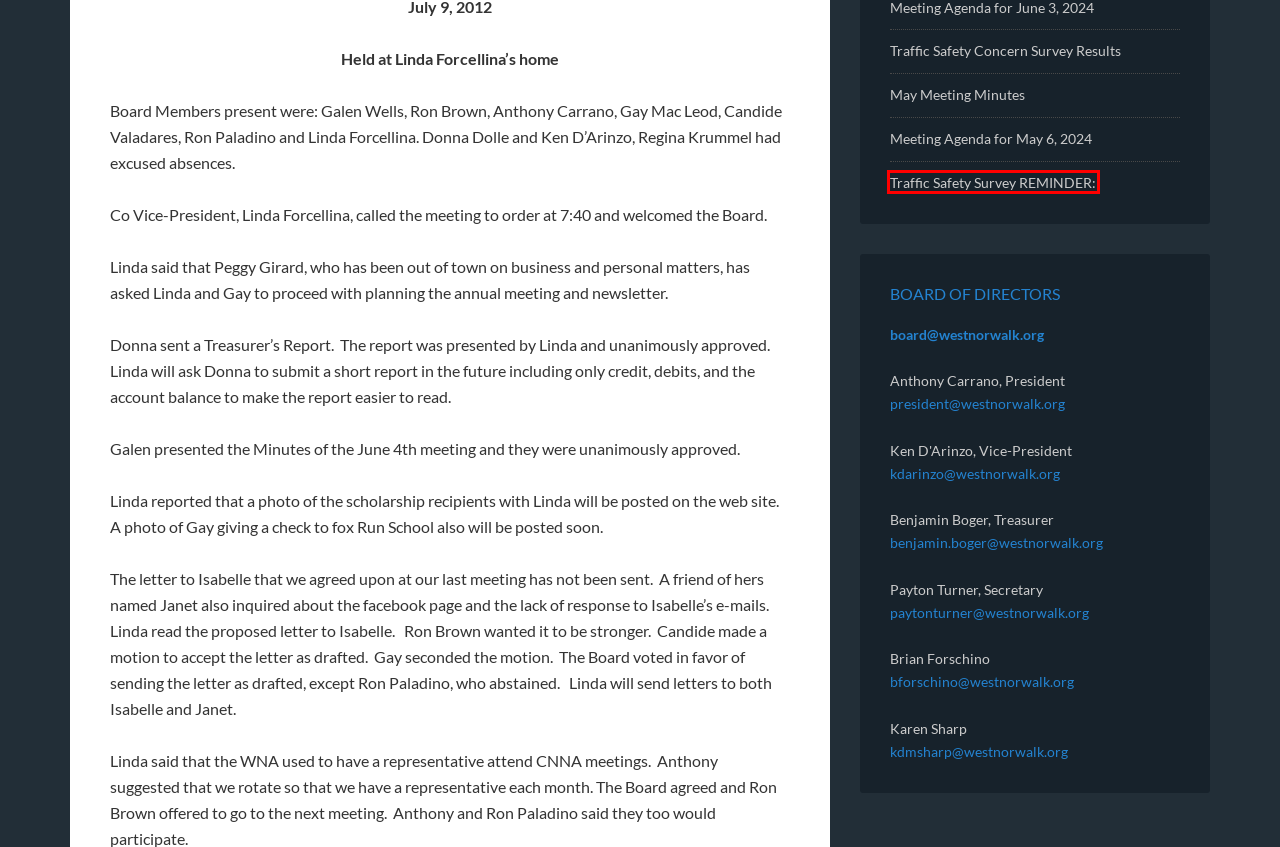You have been given a screenshot of a webpage, where a red bounding box surrounds a UI element. Identify the best matching webpage description for the page that loads after the element in the bounding box is clicked. Options include:
A. Sponsors
B. Meeting Agenda for June 3, 2024
C. Oak Hills
D. Monthly Meeting Agenda for May 4, 2024
E. Traffic Safety Survey REMINDER:
F. May Meeting Minutes
G. Traffic Safety Concern Survey Results
H. Karin Sharp

E